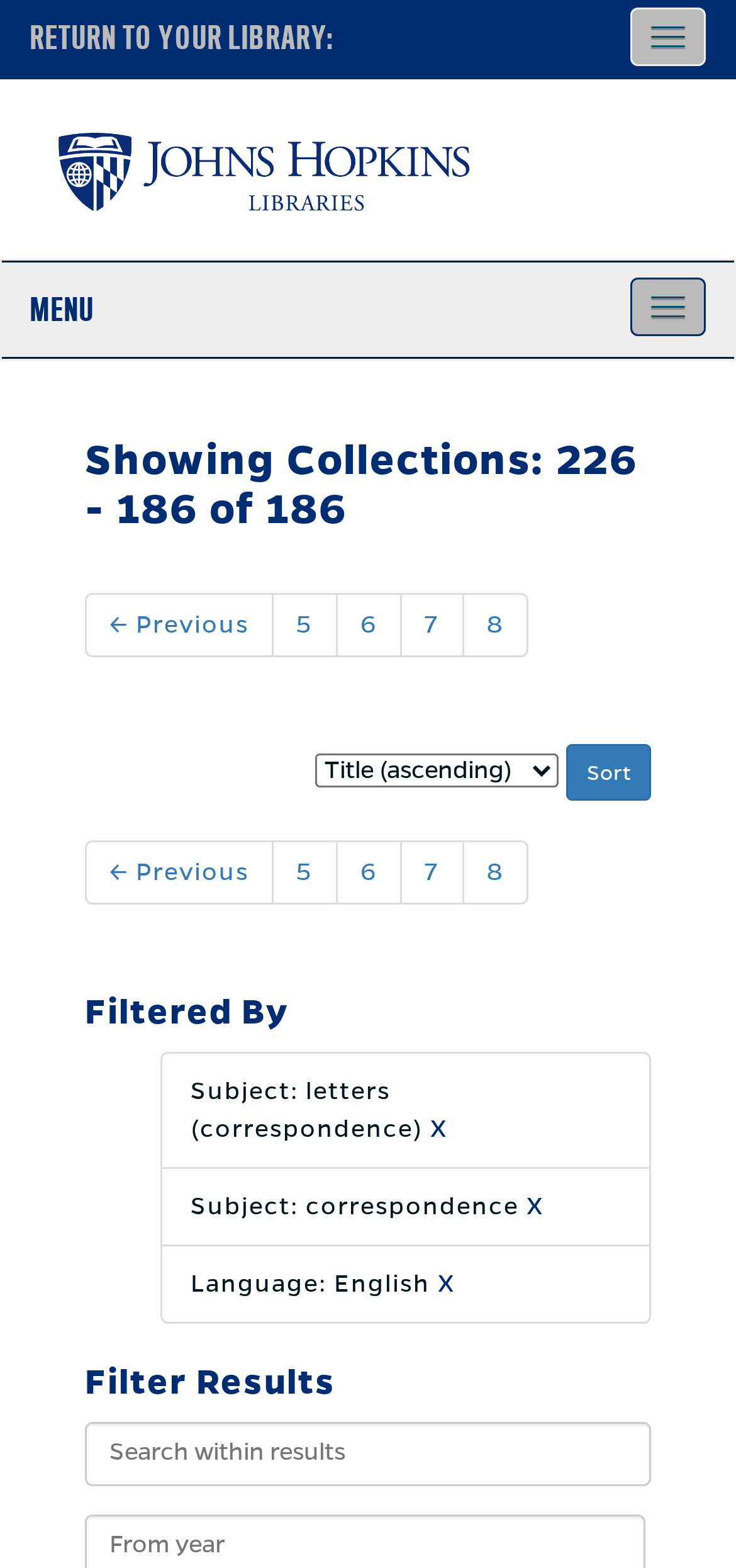Determine the bounding box coordinates for the region that must be clicked to execute the following instruction: "Toggle site-level navigation".

[0.856, 0.005, 0.959, 0.042]